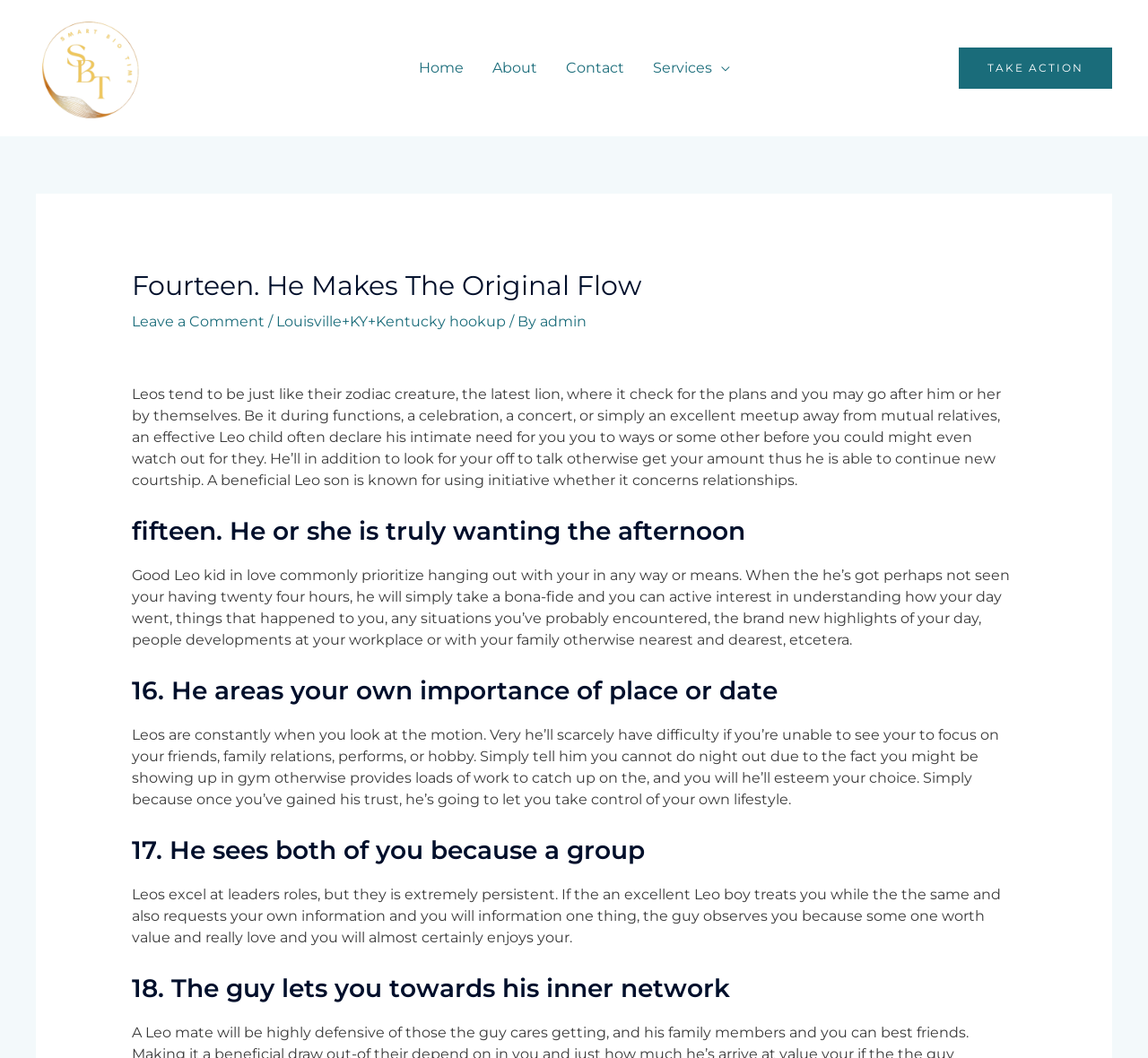Predict the bounding box coordinates of the UI element that matches this description: "admin". The coordinates should be in the format [left, top, right, bottom] with each value between 0 and 1.

[0.47, 0.296, 0.511, 0.312]